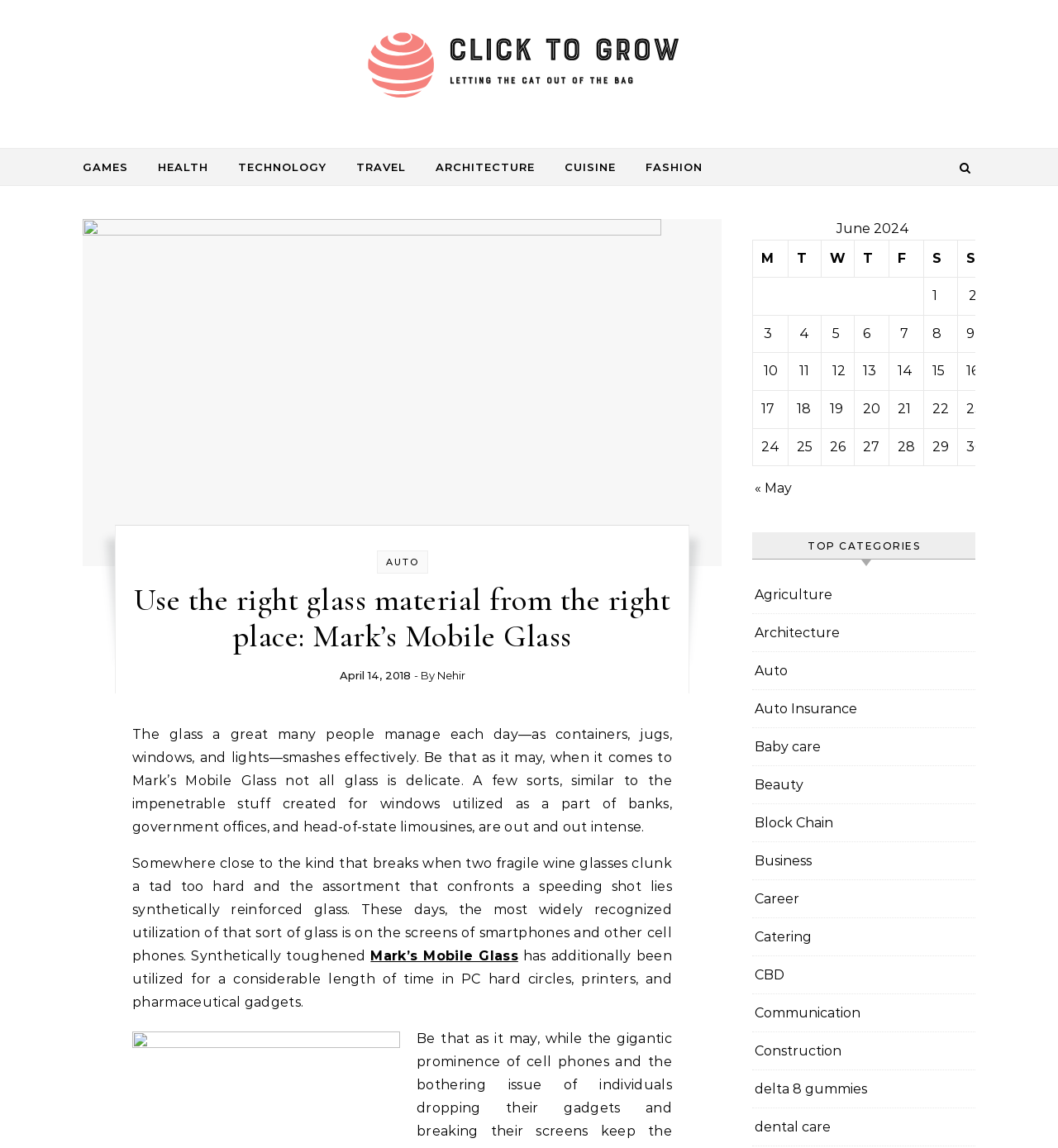Could you specify the bounding box coordinates for the clickable section to complete the following instruction: "Click to Grow"?

[0.341, 0.018, 0.659, 0.1]